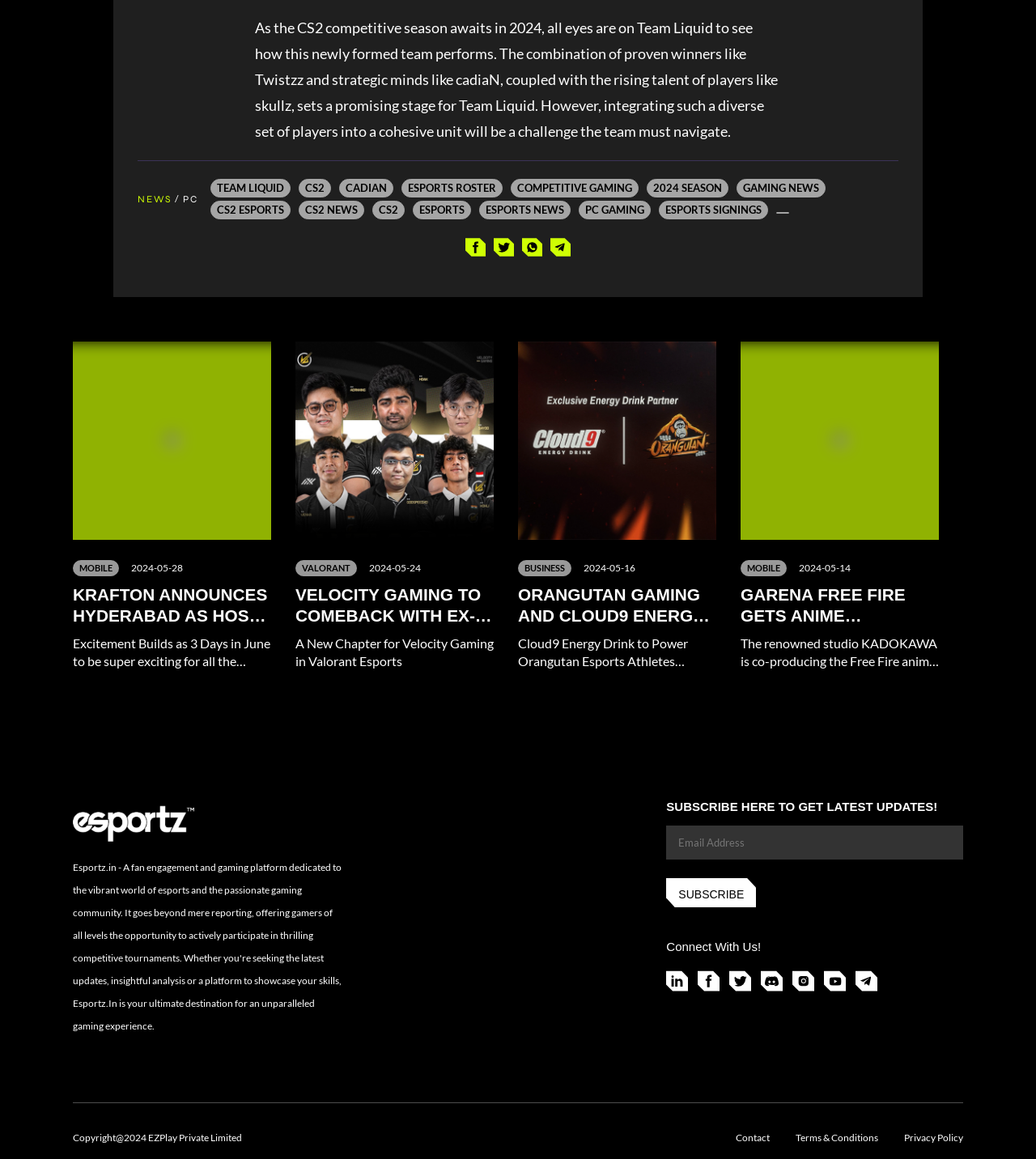Provide the bounding box coordinates of the section that needs to be clicked to accomplish the following instruction: "Click on NEWS."

[0.133, 0.166, 0.166, 0.177]